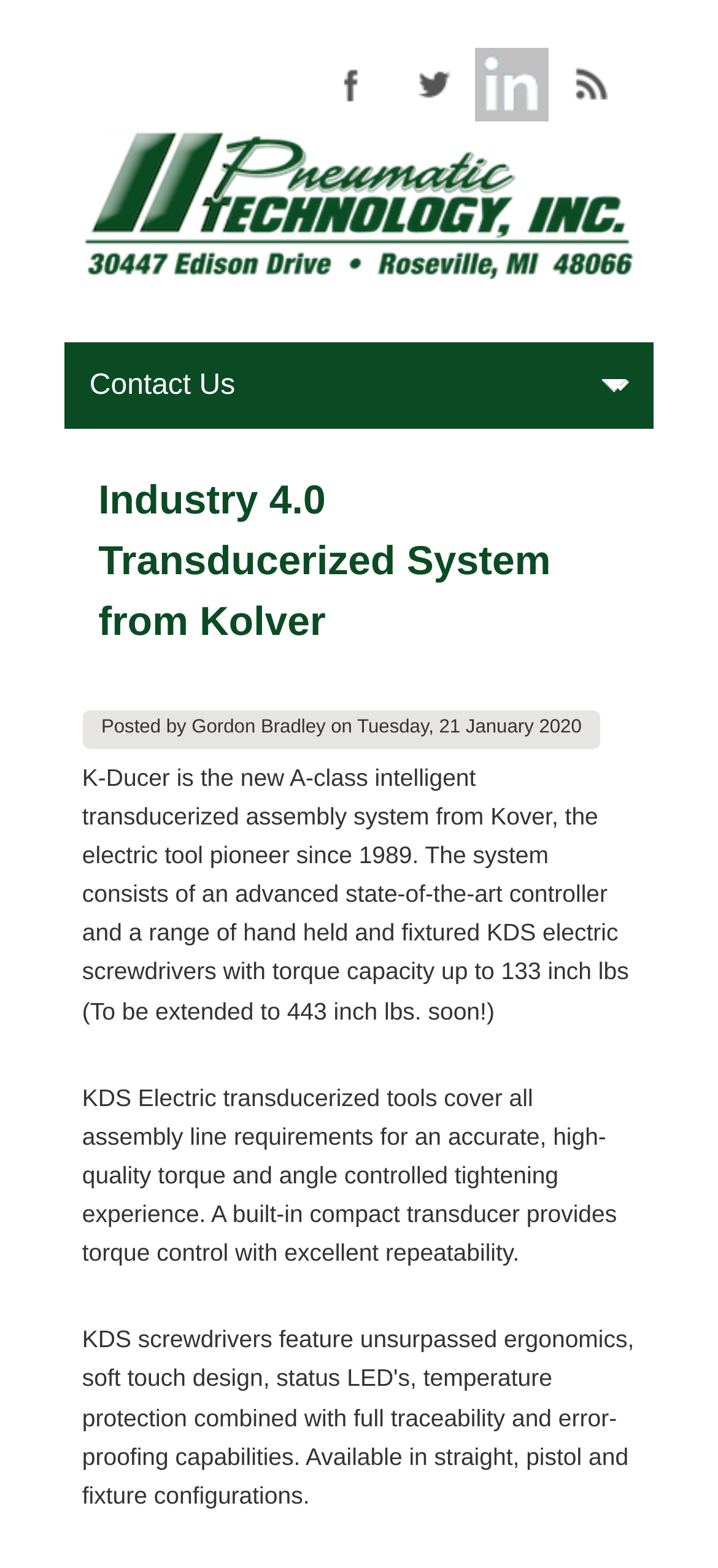Based on the element description title="Home", identify the bounding box coordinates for the UI element. The coordinates should be in the format (top-left x, top-left y, bottom-right x, bottom-right y) and within the 0 to 1 range.

[0.106, 0.167, 0.894, 0.185]